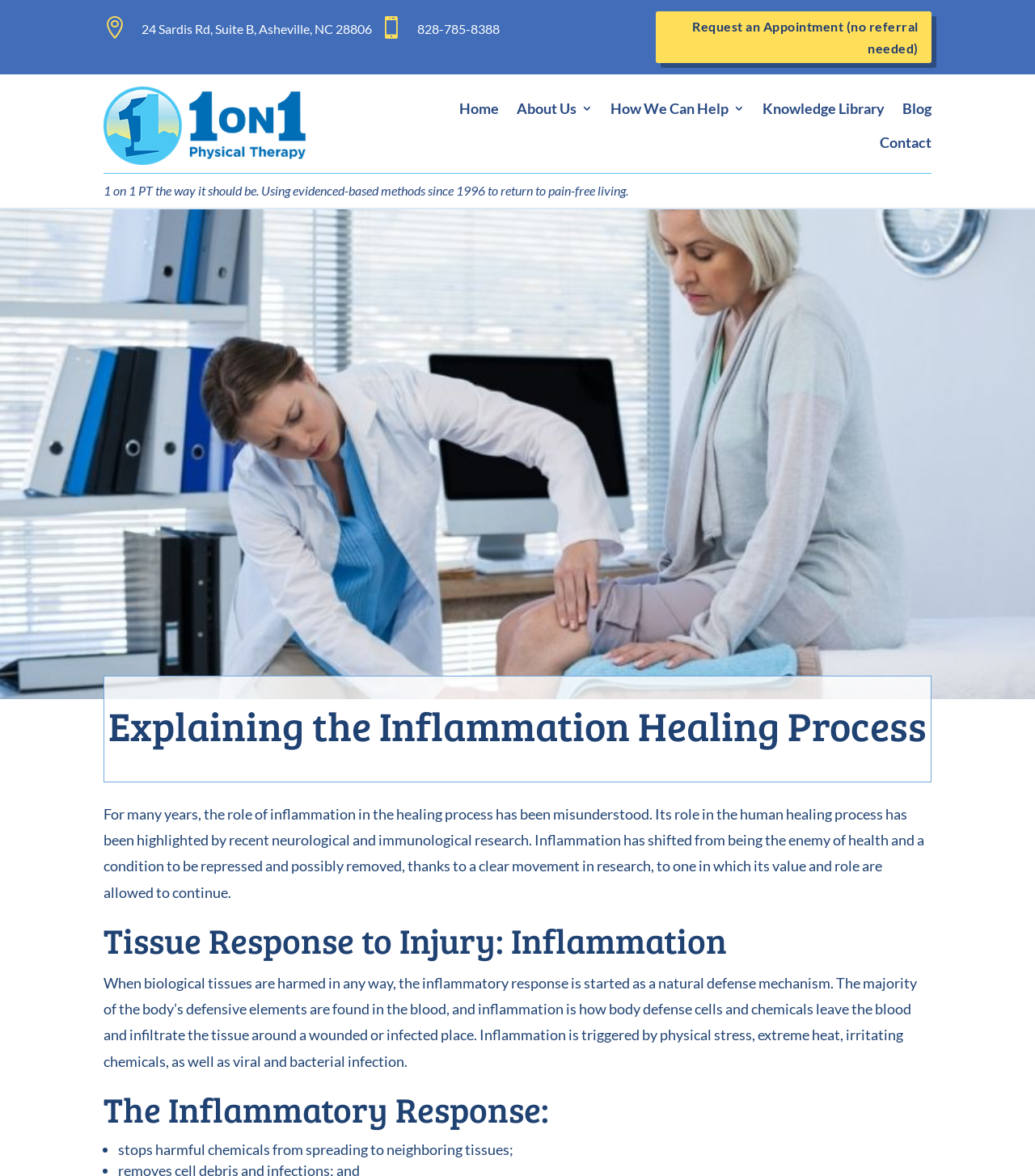Highlight the bounding box of the UI element that corresponds to this description: "How We Can Help".

[0.59, 0.084, 0.72, 0.107]